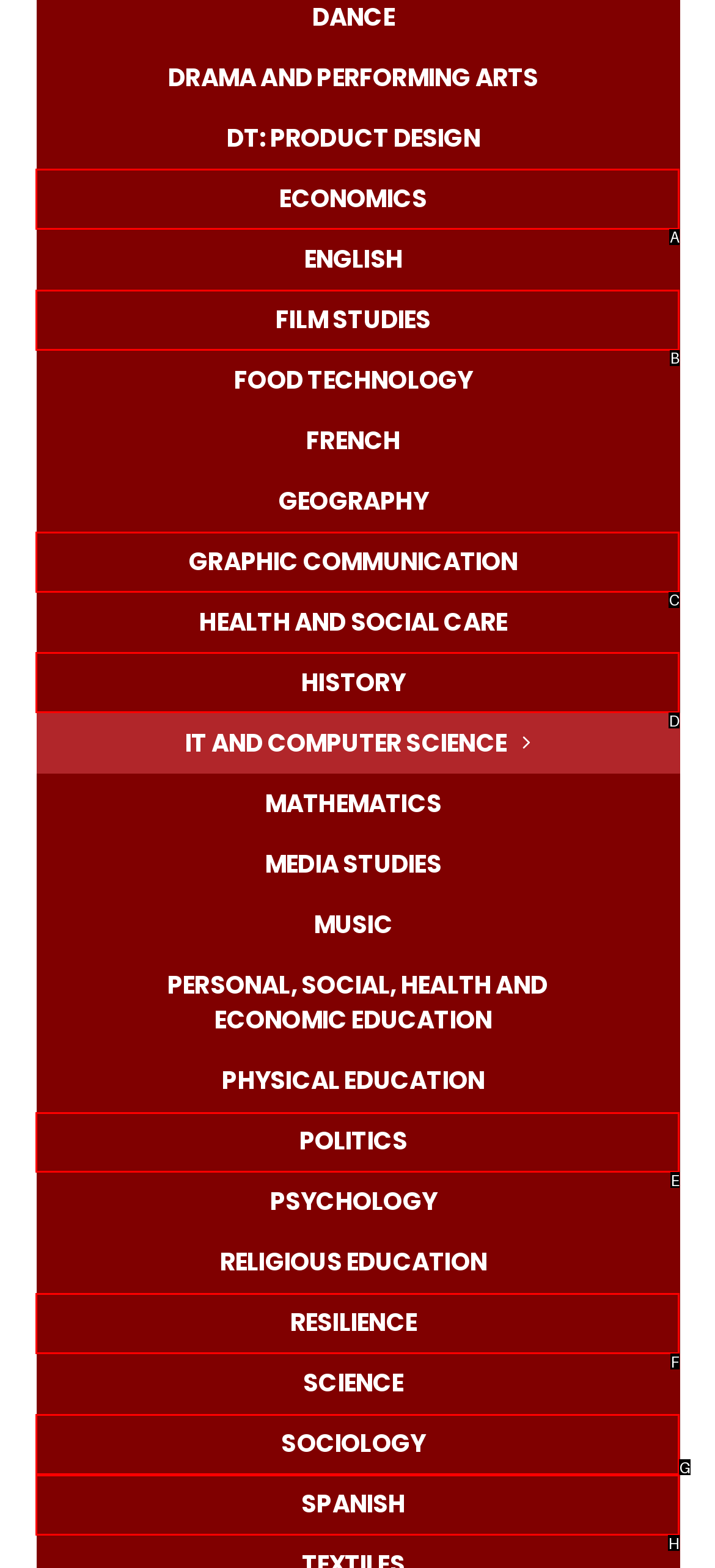Given the description: Spanish, identify the corresponding option. Answer with the letter of the appropriate option directly.

H